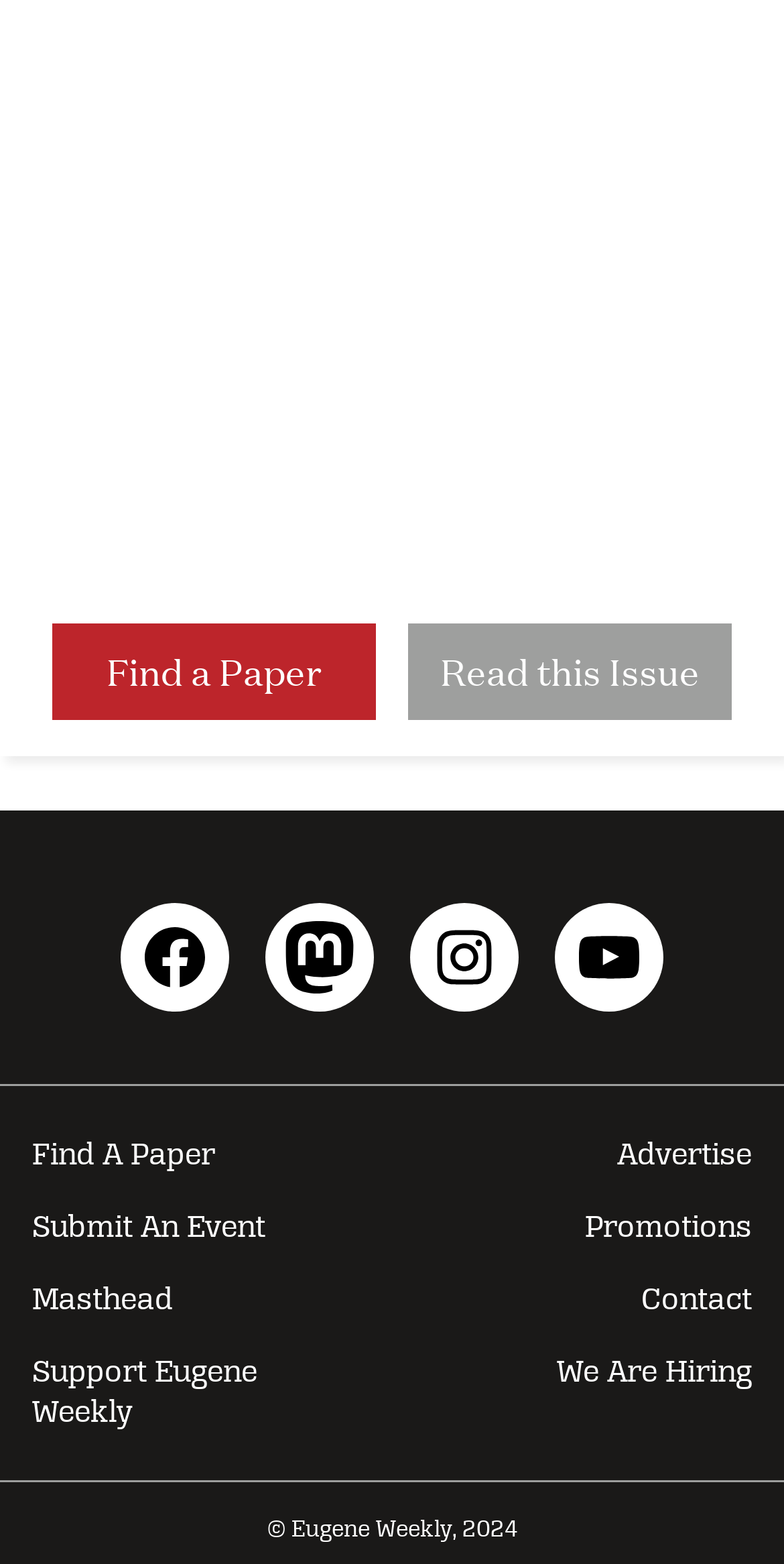How many links are available in the section with y-coordinate range [0.716, 0.762]?
Based on the image, answer the question in a detailed manner.

I counted the number of links in the section with y-coordinate range [0.716, 0.762], which includes links to 'Find A Paper' and 'Advertise'.